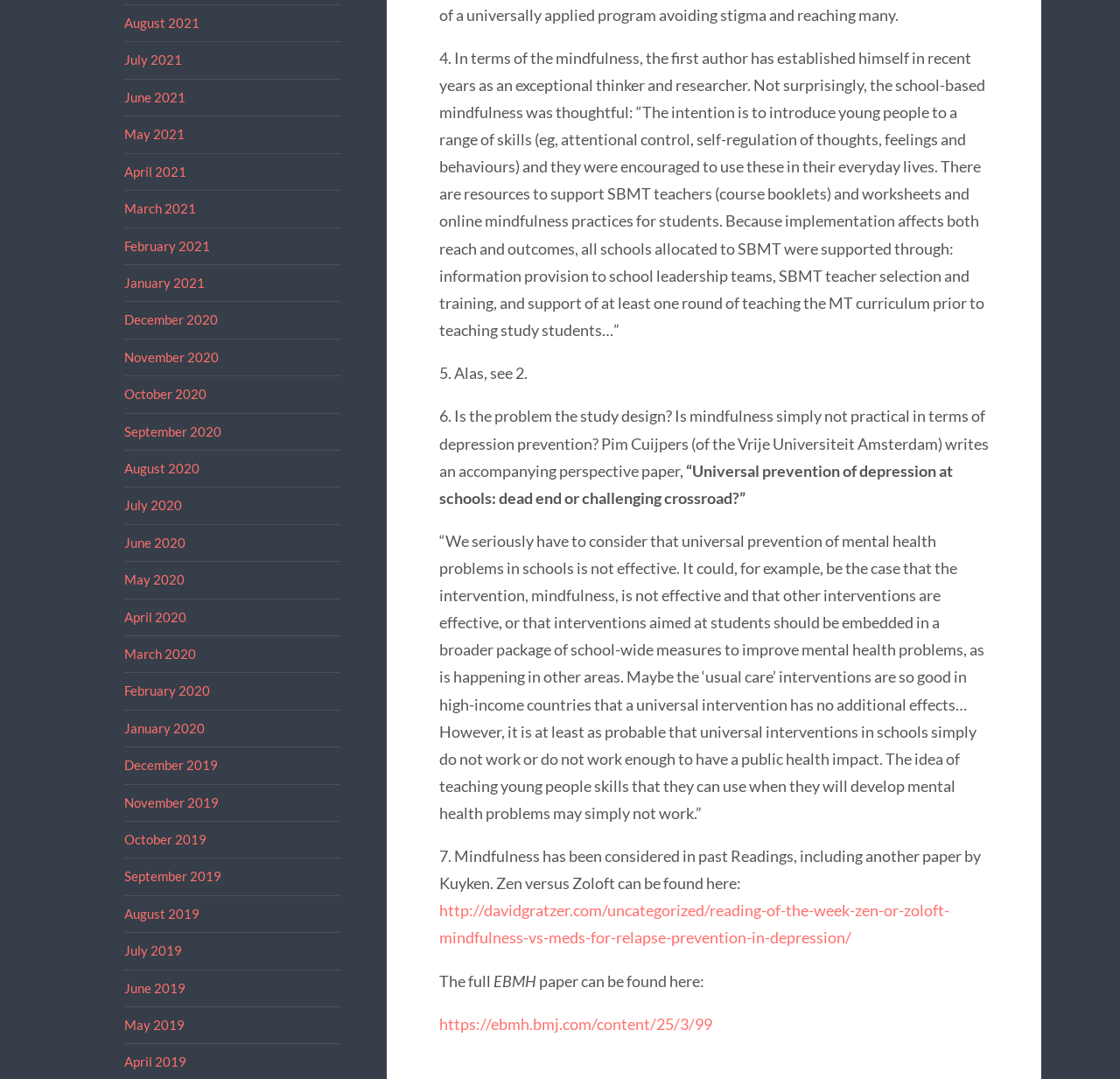What is the topic of the 'Reading of the Week' mentioned?
Please provide a comprehensive answer to the question based on the webpage screenshot.

The text mentions a 'Reading of the Week' titled 'Zen versus Zoloft', which is a paper by Kuyken that discusses mindfulness versus medication for relapse prevention in depression.